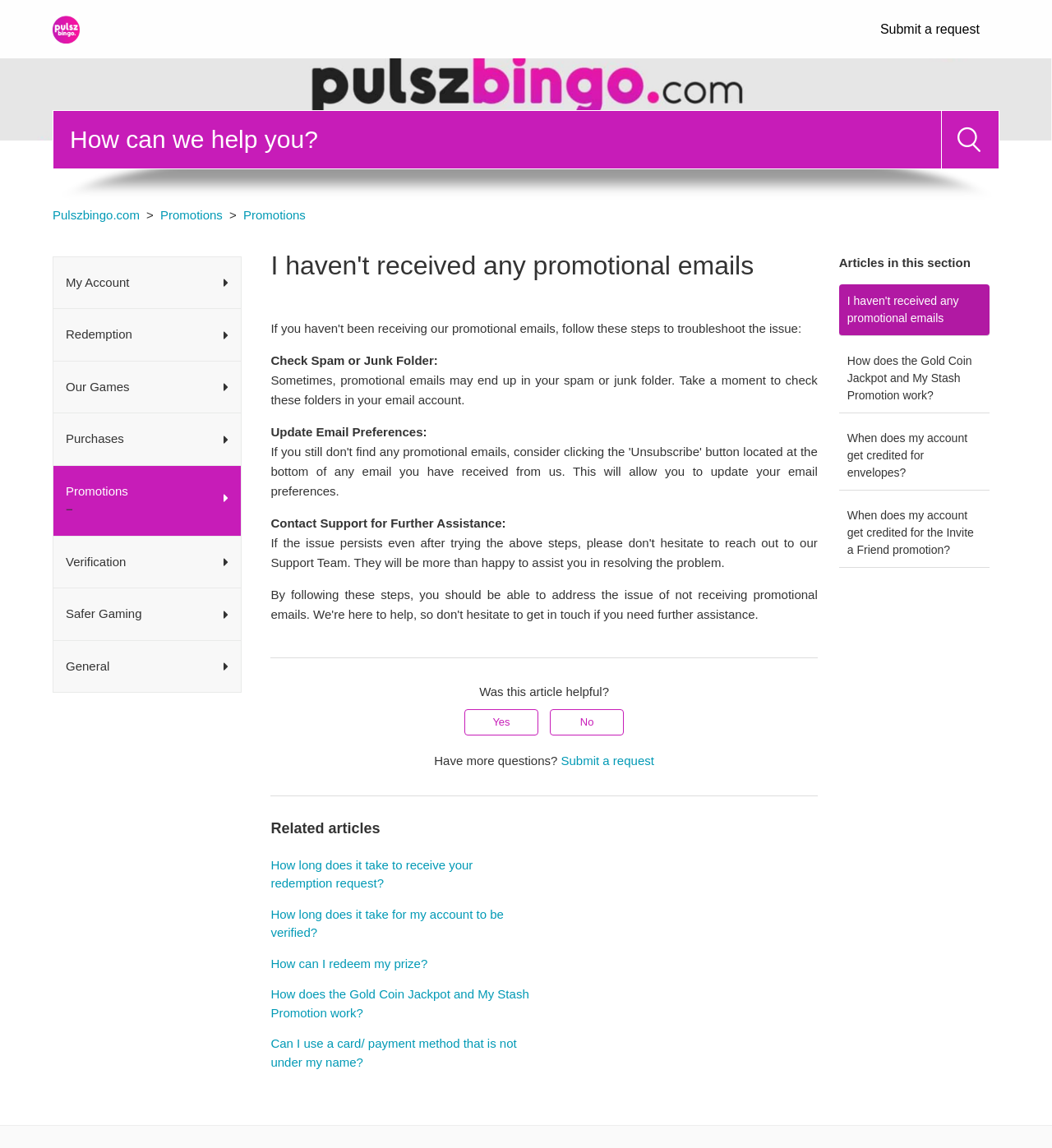Please locate the bounding box coordinates of the element's region that needs to be clicked to follow the instruction: "Search for something". The bounding box coordinates should be provided as four float numbers between 0 and 1, i.e., [left, top, right, bottom].

[0.05, 0.096, 0.95, 0.147]